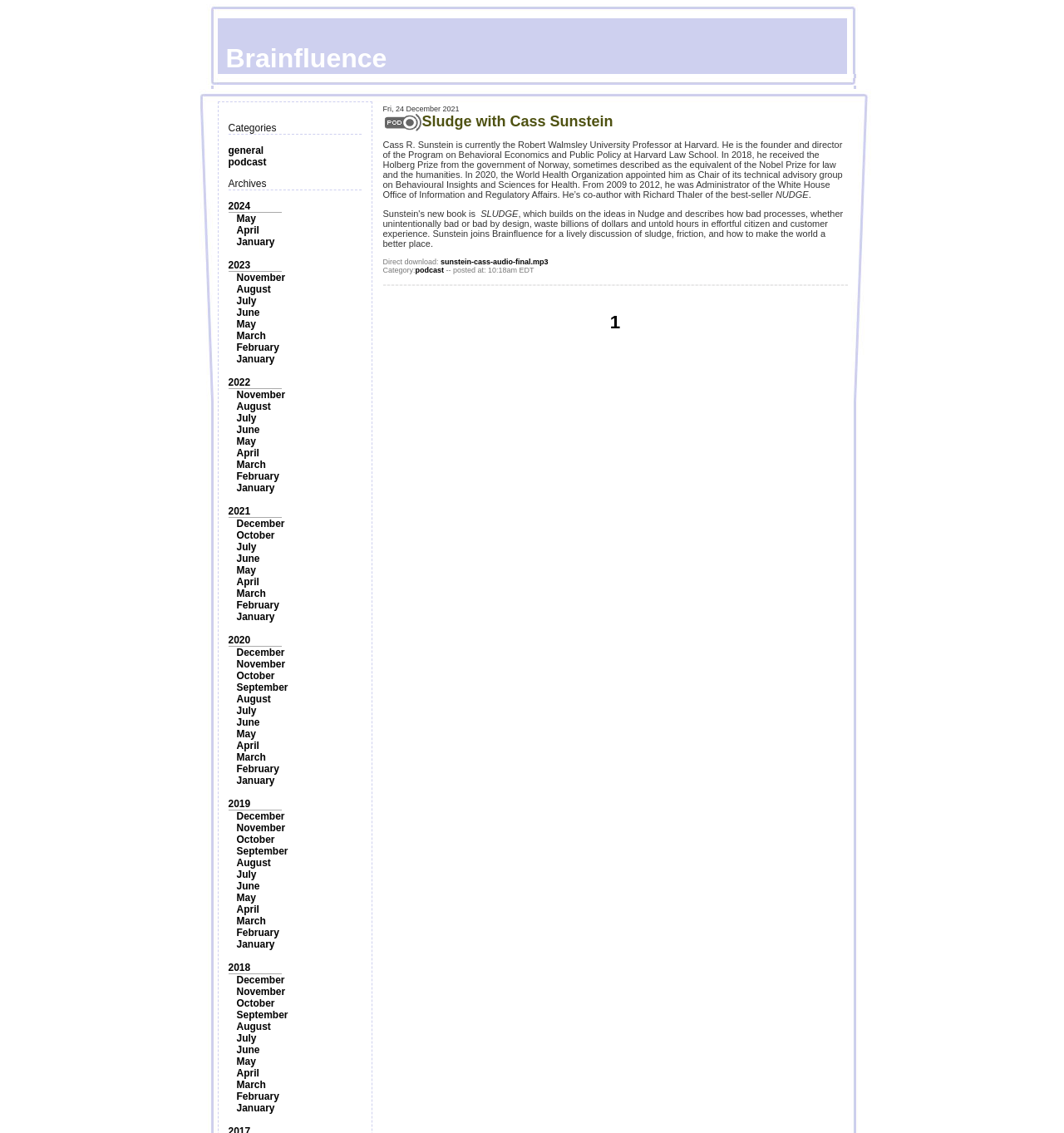What is the earliest year available in the archives? Look at the image and give a one-word or short phrase answer.

2018